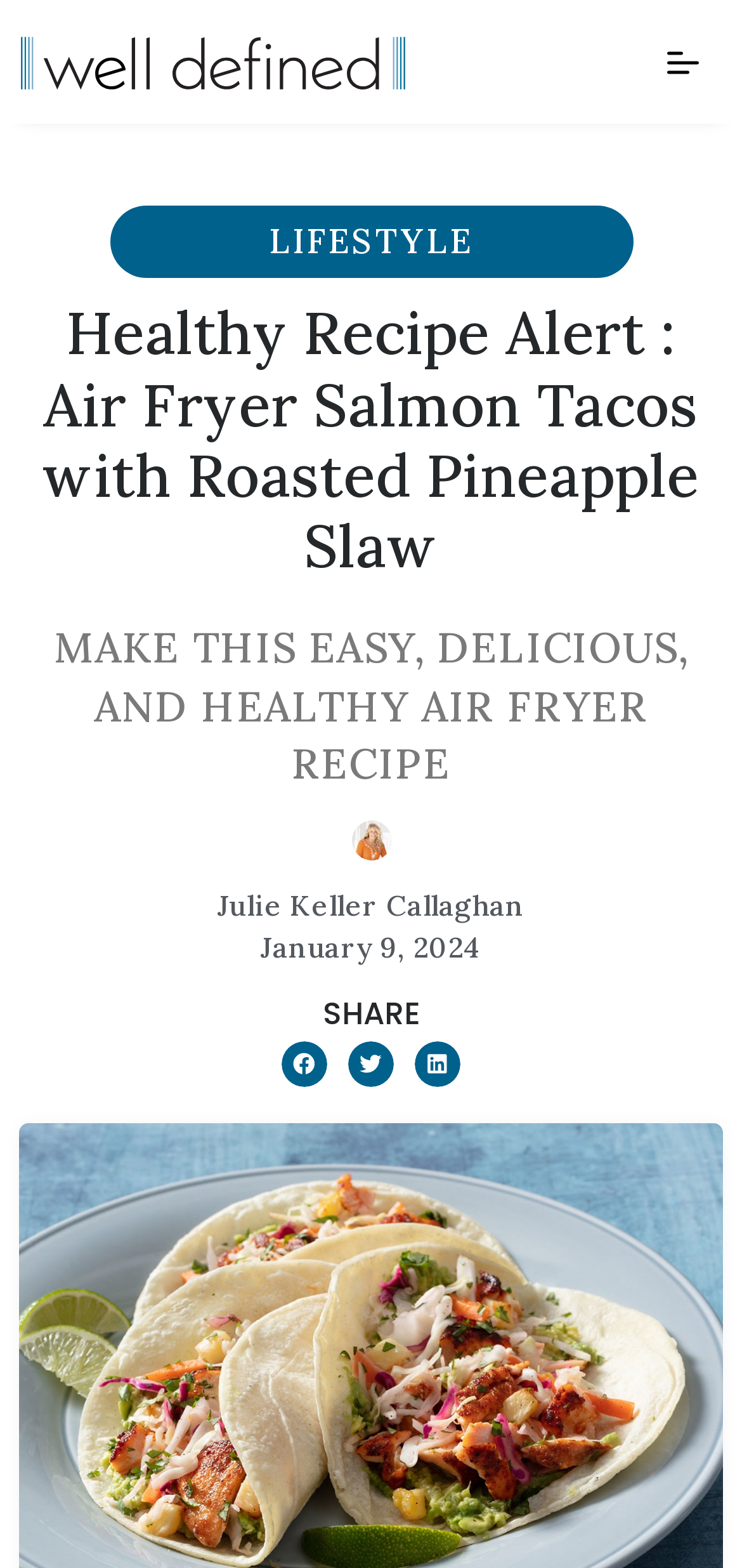Please determine the bounding box of the UI element that matches this description: January 9, 2024. The coordinates should be given as (top-left x, top-left y, bottom-right x, bottom-right y), with all values between 0 and 1.

[0.351, 0.596, 0.649, 0.613]